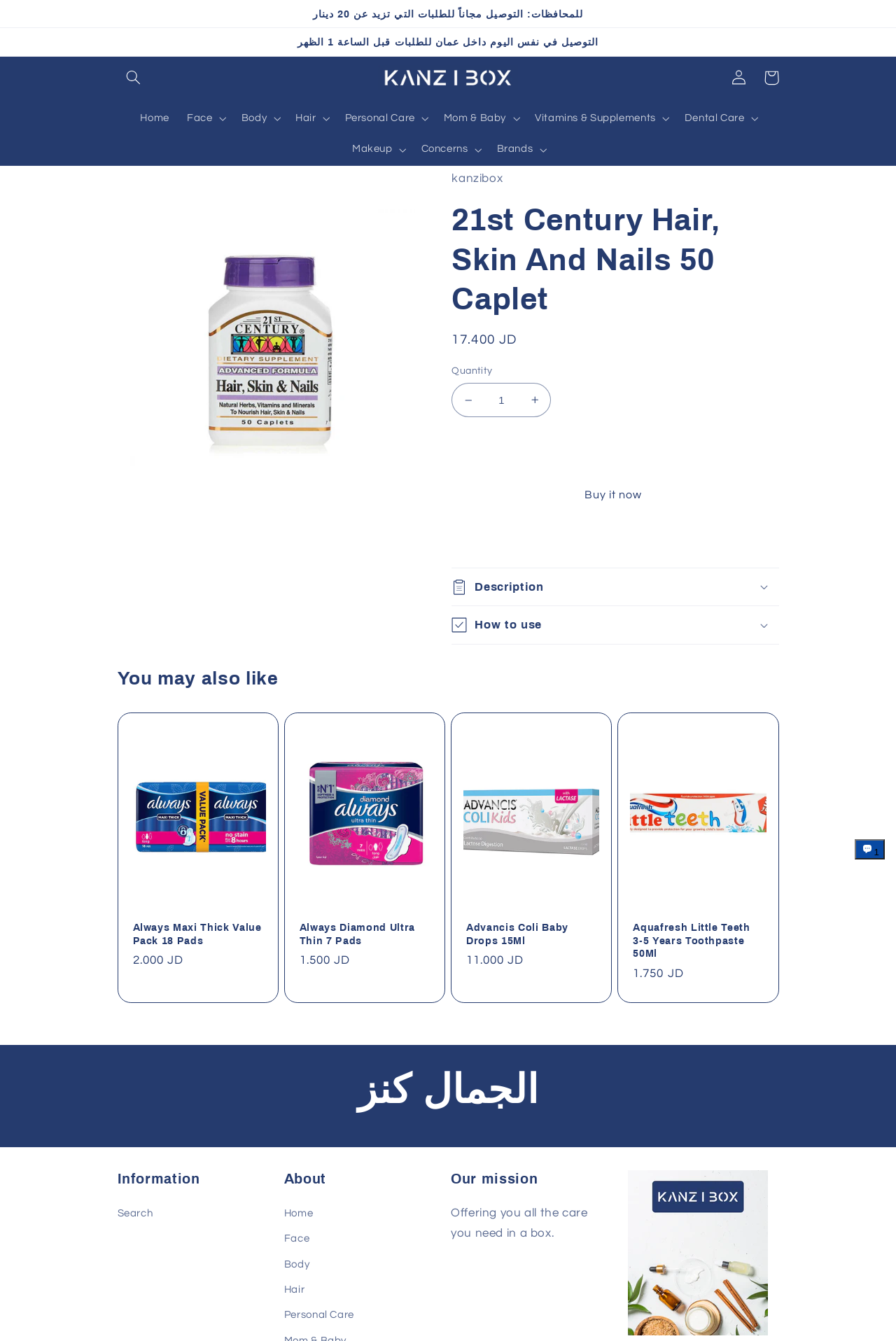Predict the bounding box for the UI component with the following description: "Skip to product information".

[0.13, 0.125, 0.23, 0.151]